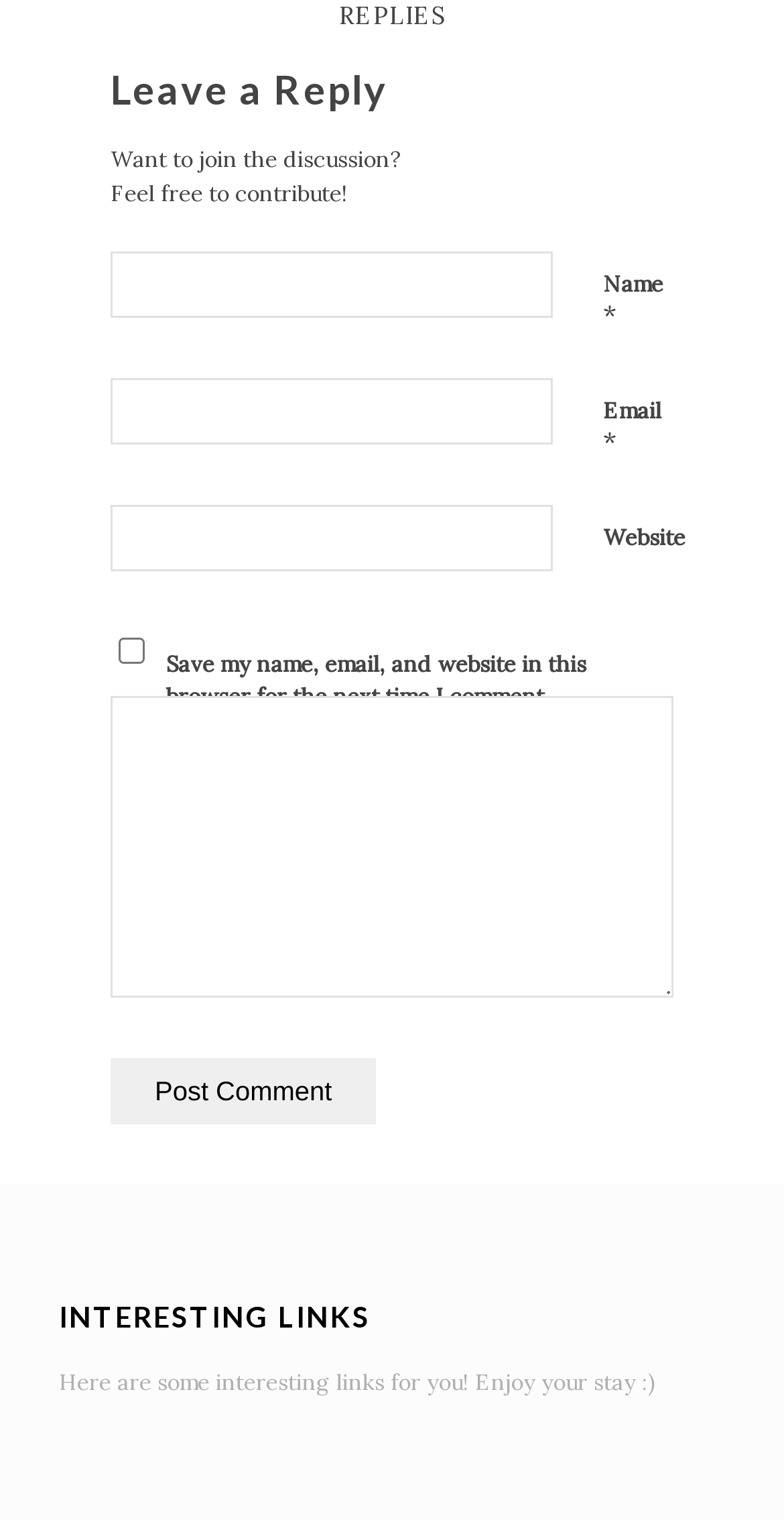What is the purpose of the 'Post Comment' button?
Please use the image to deliver a detailed and complete answer.

The 'Post Comment' button is placed at the bottom of the comment form, and its purpose is to submit the comment or reply that the user has entered. Once the button is clicked, the comment will be posted.